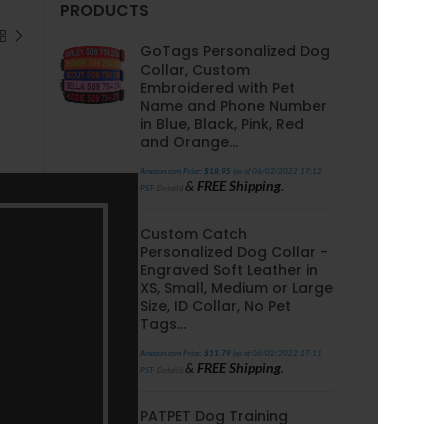Offer a detailed account of the various components present in the image.

This image showcases a selection of dog collars available for purchase, prominently featuring two products from the "PRODUCTS" section. The first item is the "GoTags Personalized Dog Collar," which is custom embroidered with a pet's name and phone number, offered in various colors including blue, black, pink, red, and orange. The current Amazon price is displayed as $18.95, with a note indicating free shipping. 

Next to it is the "Custom Catch Personalized Dog Collar," made of soft leather and available in multiple sizes (XS, Small, Medium, or Large). This collar is priced at $11.79 and also includes free shipping. Both products cater to pet owners seeking personalized, stylish options for their dogs, combining functionality with a touch of individuality.